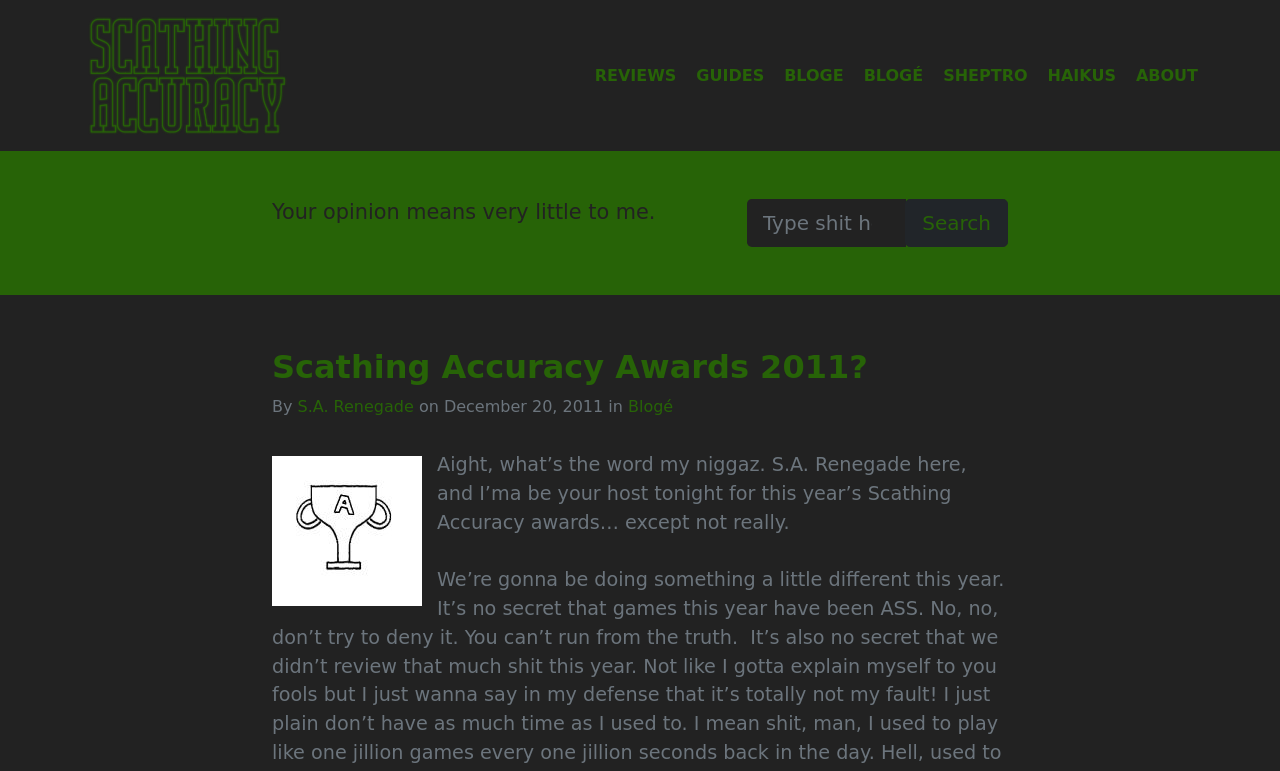Respond with a single word or short phrase to the following question: 
What is the purpose of the search box?

To search the website